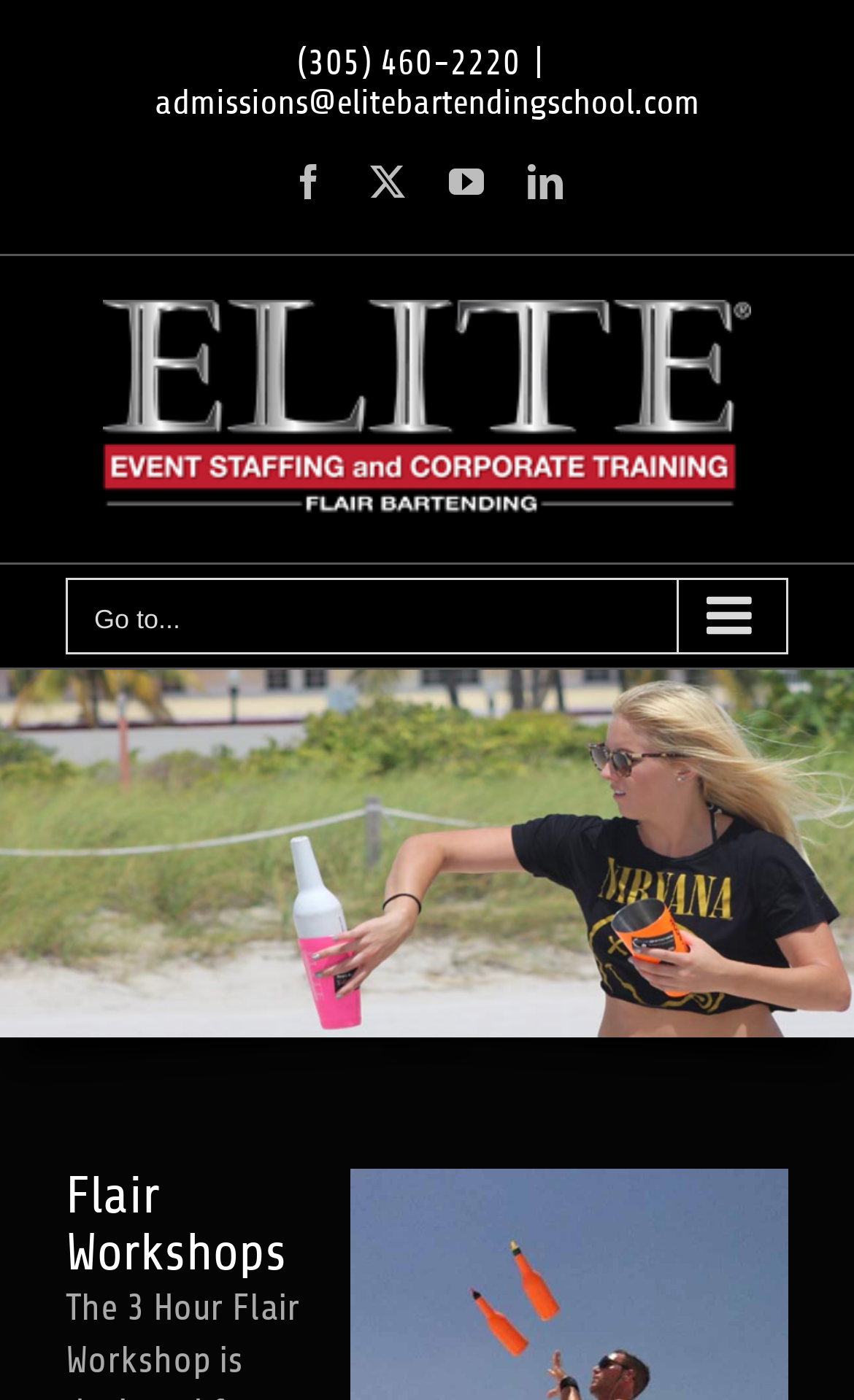Identify the bounding box for the described UI element. Provide the coordinates in (top-left x, top-left y, bottom-right x, bottom-right y) format with values ranging from 0 to 1: X

[0.433, 0.118, 0.474, 0.143]